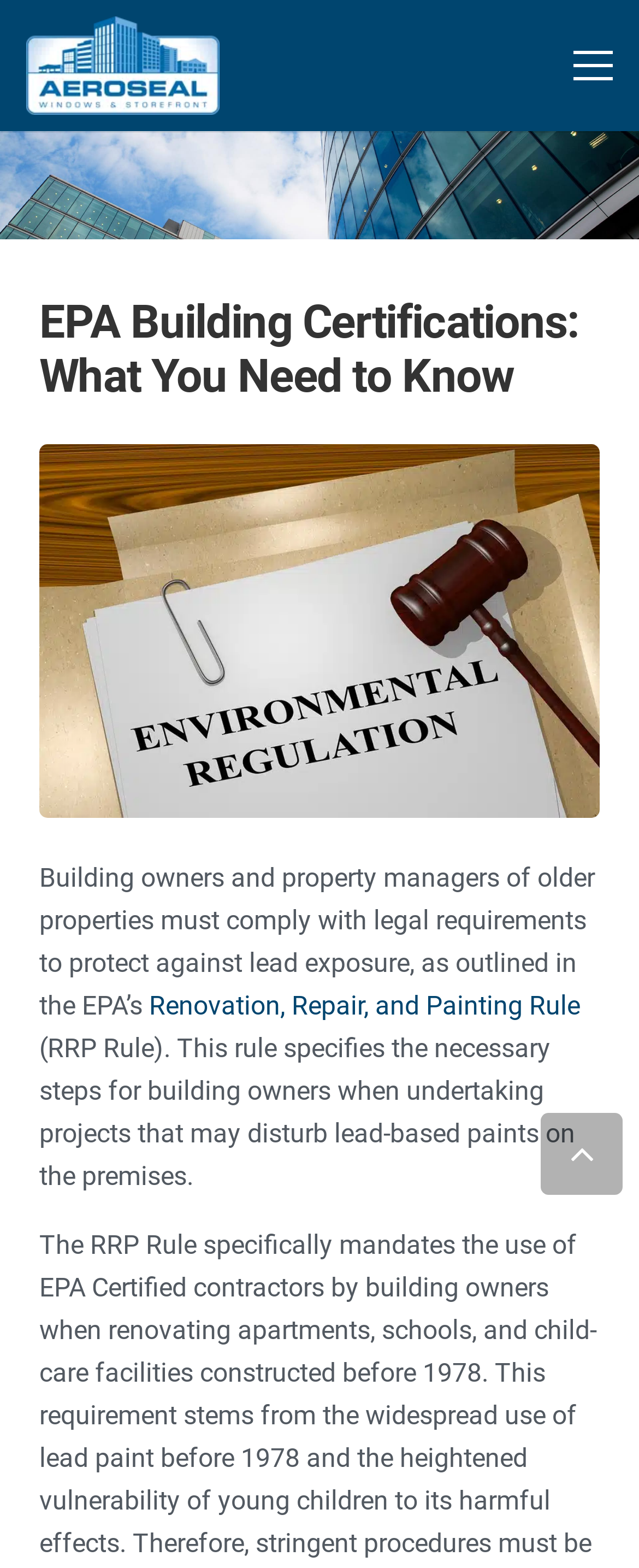Identify the bounding box coordinates for the UI element described by the following text: "Renovation, Repair, and Painting Rule". Provide the coordinates as four float numbers between 0 and 1, in the format [left, top, right, bottom].

[0.233, 0.631, 0.908, 0.651]